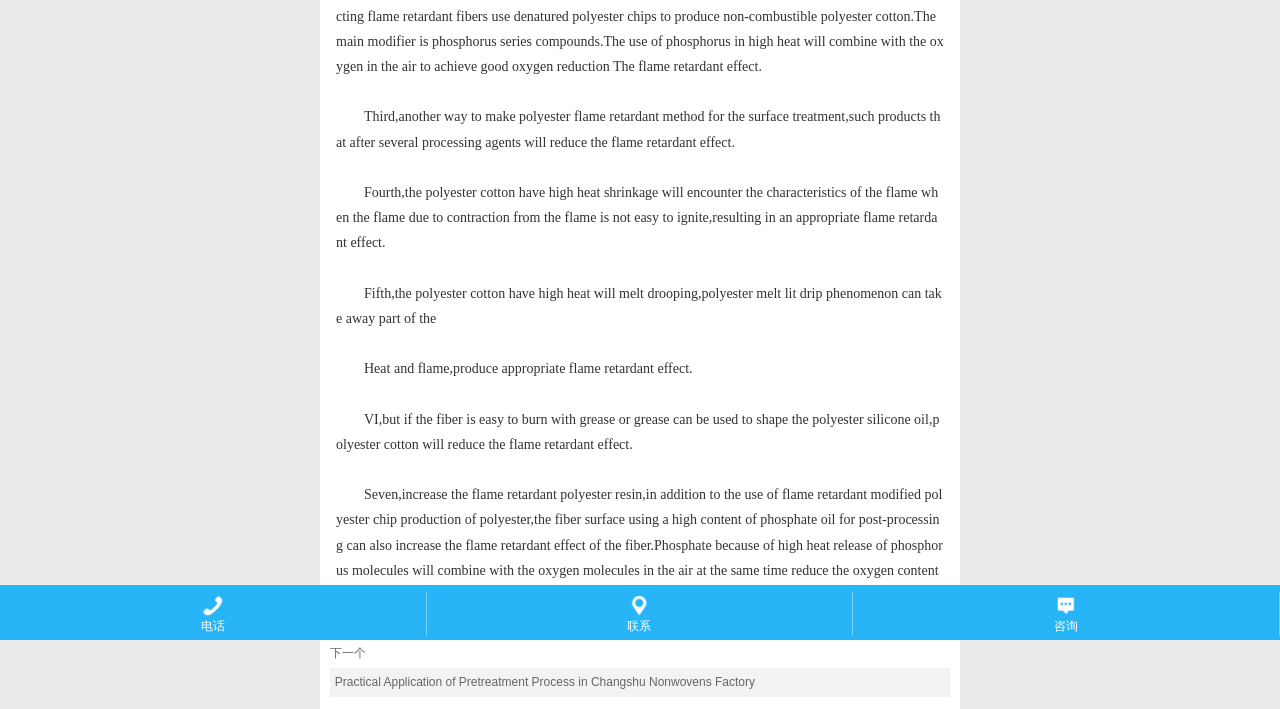Return the bounding box coordinates of the UI element that corresponds to this description: "电话". The coordinates must be given as four float numbers in the range of 0 and 1, [left, top, right, bottom].

[0.0, 0.839, 0.333, 0.897]